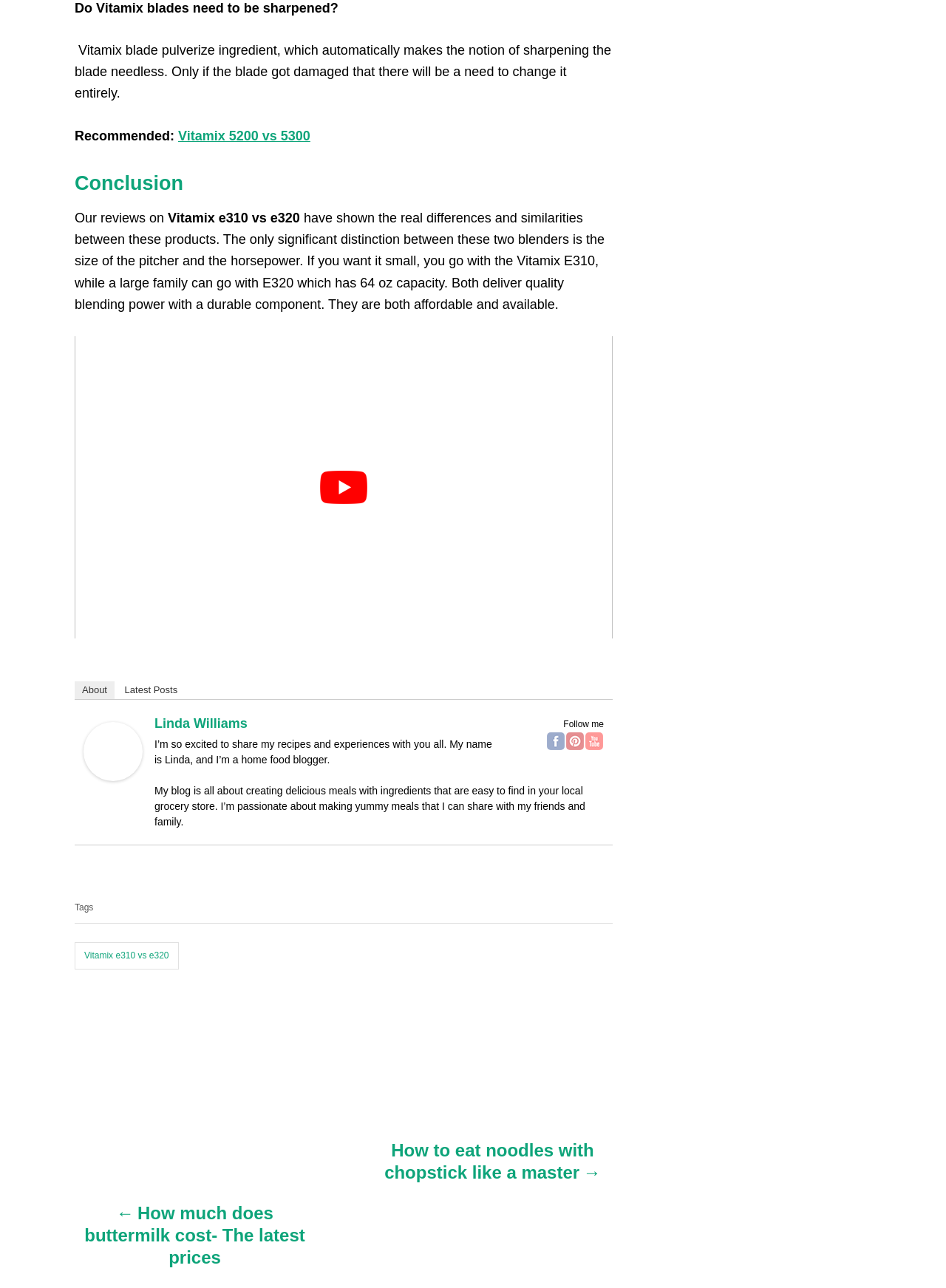Locate the bounding box coordinates of the element that should be clicked to execute the following instruction: "Visit the 'About' page".

[0.079, 0.529, 0.121, 0.543]